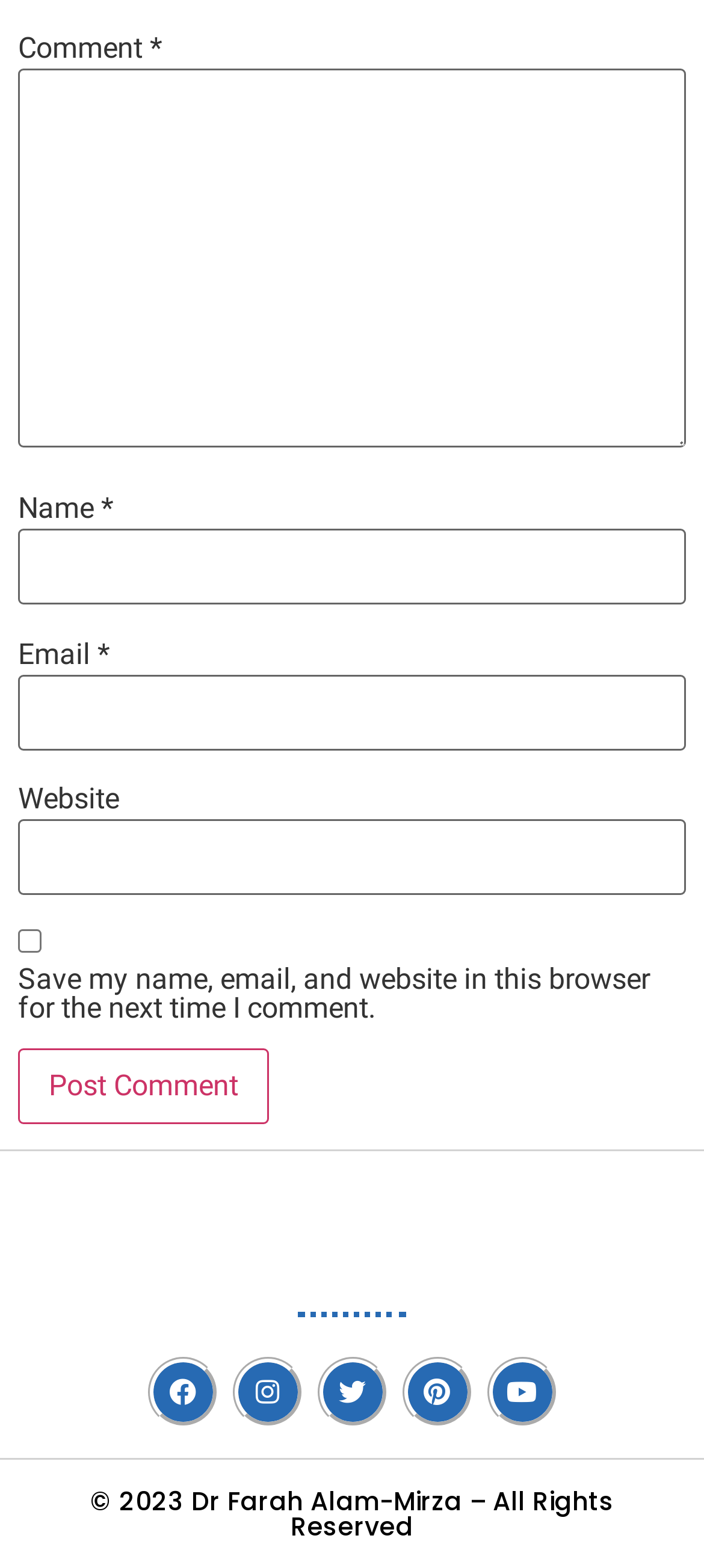What is the copyright year mentioned on the webpage?
Using the image provided, answer with just one word or phrase.

2023